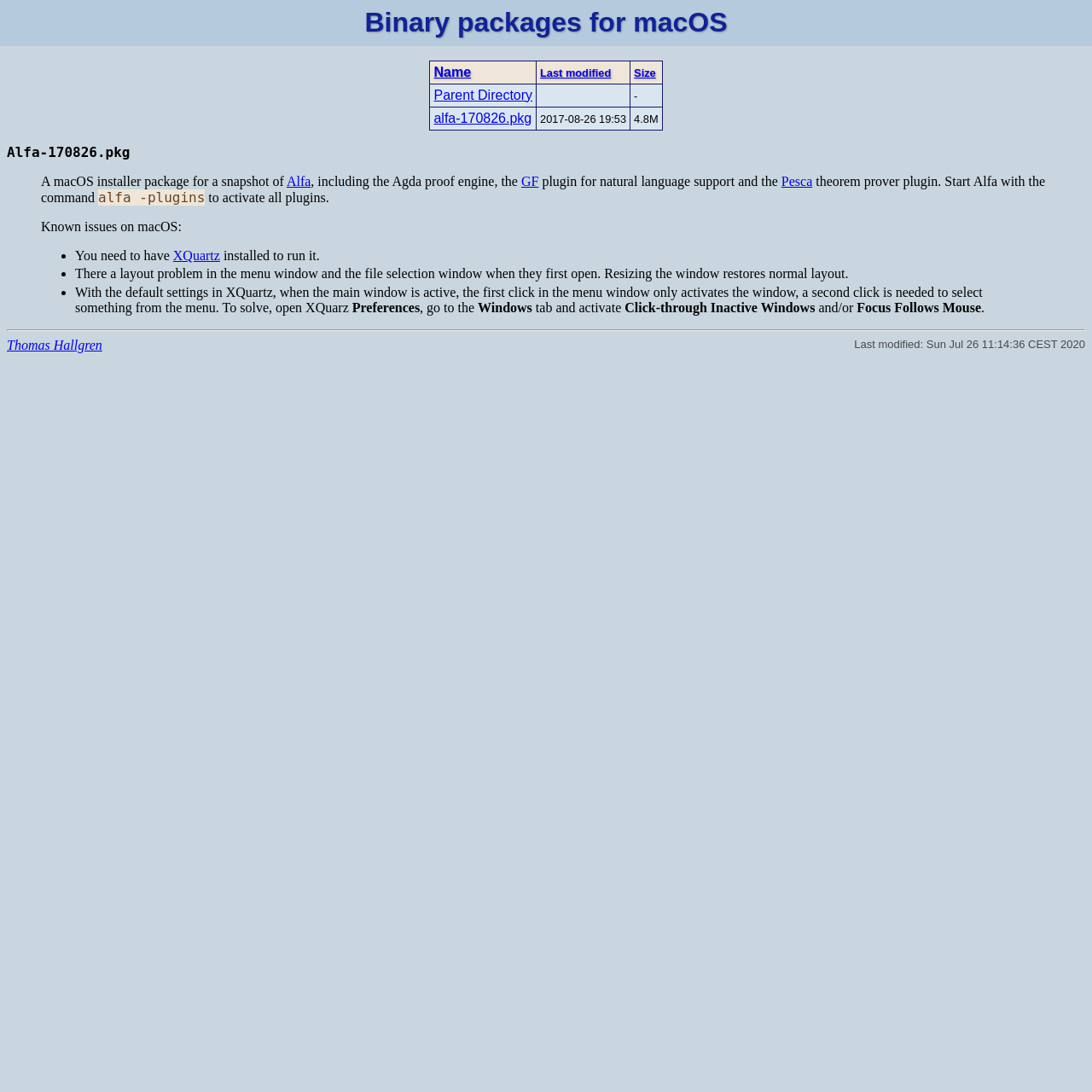Explain the webpage in detail.

The webpage is about binary packages for macOS, with a heading at the top of the page displaying the title "Binary packages for macOS". Below the heading, there is a main section that occupies most of the page, containing a table with three columns: "Name", "Last modified", and "Size". The table has multiple rows, each representing a different package, with links to the package names and additional information.

To the right of the table, there is a description list that provides more details about one of the packages, "Alfa-170826.pkg". The list includes a brief description of the package, mentioning that it is a macOS installer package for a snapshot of Alfa, including the Agda proof engine, the GF plugin for natural language support, and the Pesca theorem prover plugin.

Below the description list, there is a section that lists known issues on macOS, including the need to have XQuartz installed to run the package, a layout problem in the menu window and file selection window, and an issue with the default settings in XQuartz that requires a second click to select something from the menu.

At the bottom of the page, there is a content information section that displays the last modified date of the page, "Sun Jul 26 11:14:36 CEST 2020", and a link to the author, "Thomas Hallgren".